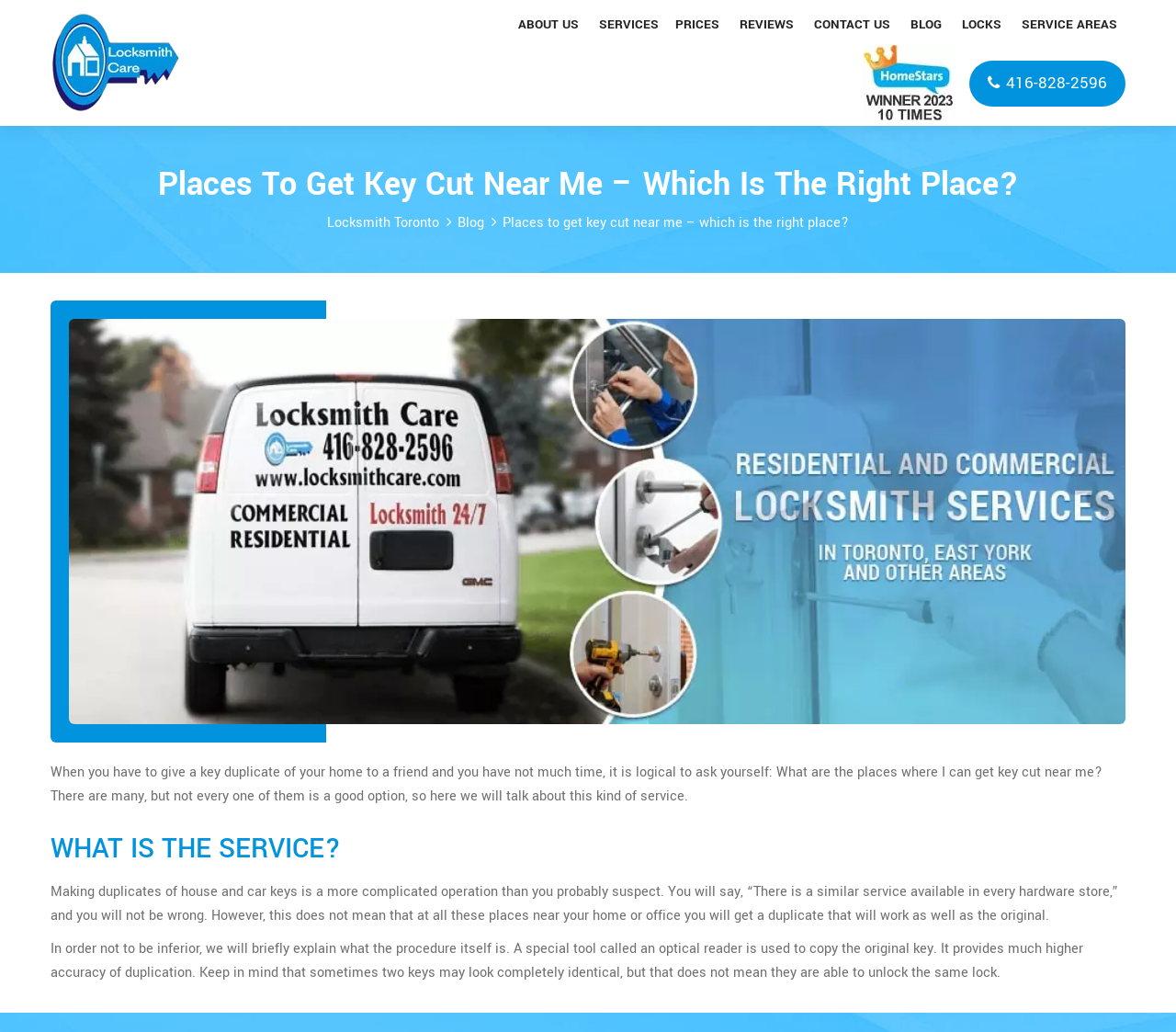What is the topic of the blog post?
Using the image, answer in one word or phrase.

Places to get key cut near me